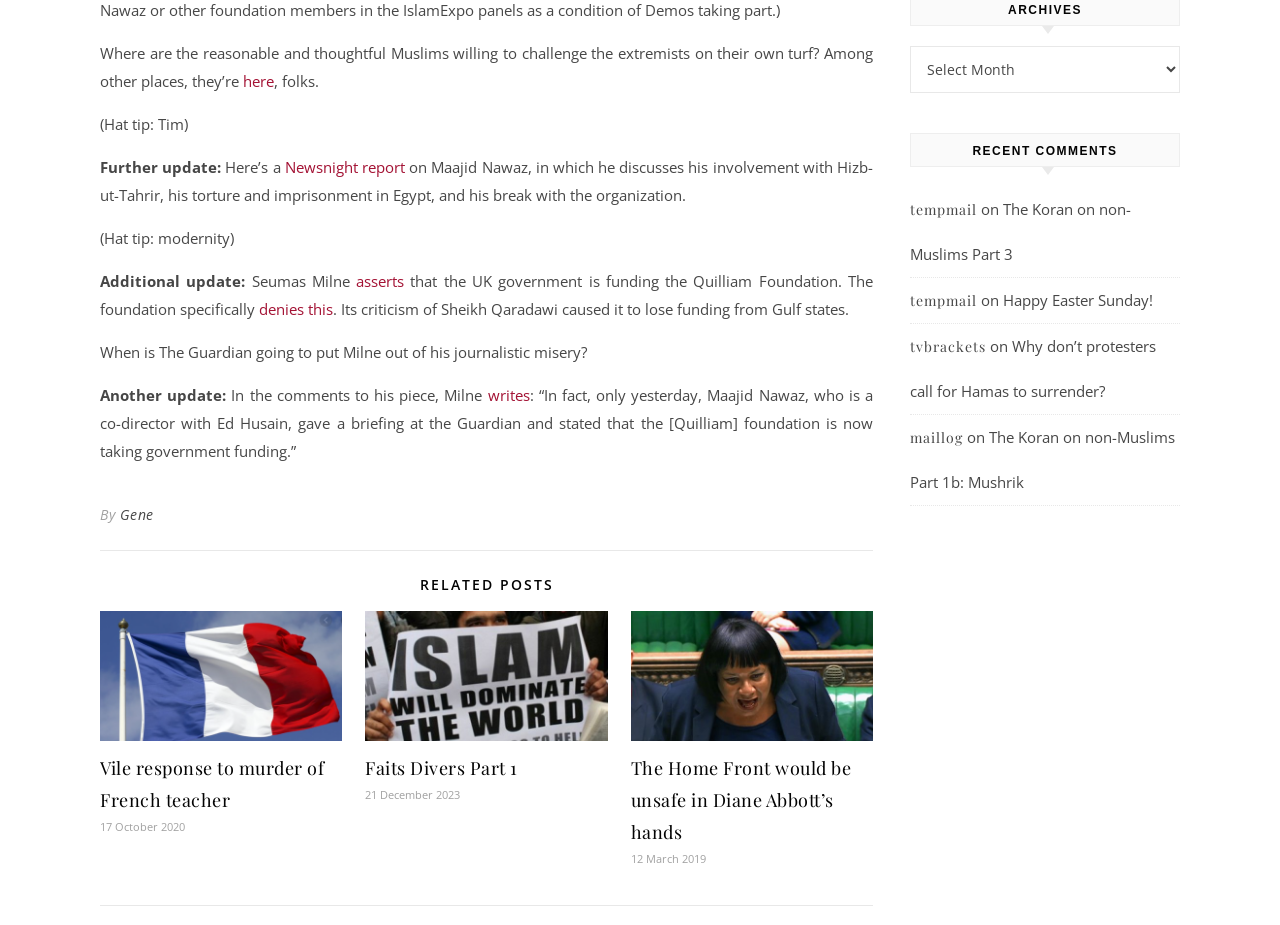Please locate the bounding box coordinates for the element that should be clicked to achieve the following instruction: "Read the 'Newsnight report'". Ensure the coordinates are given as four float numbers between 0 and 1, i.e., [left, top, right, bottom].

[0.222, 0.17, 0.316, 0.192]